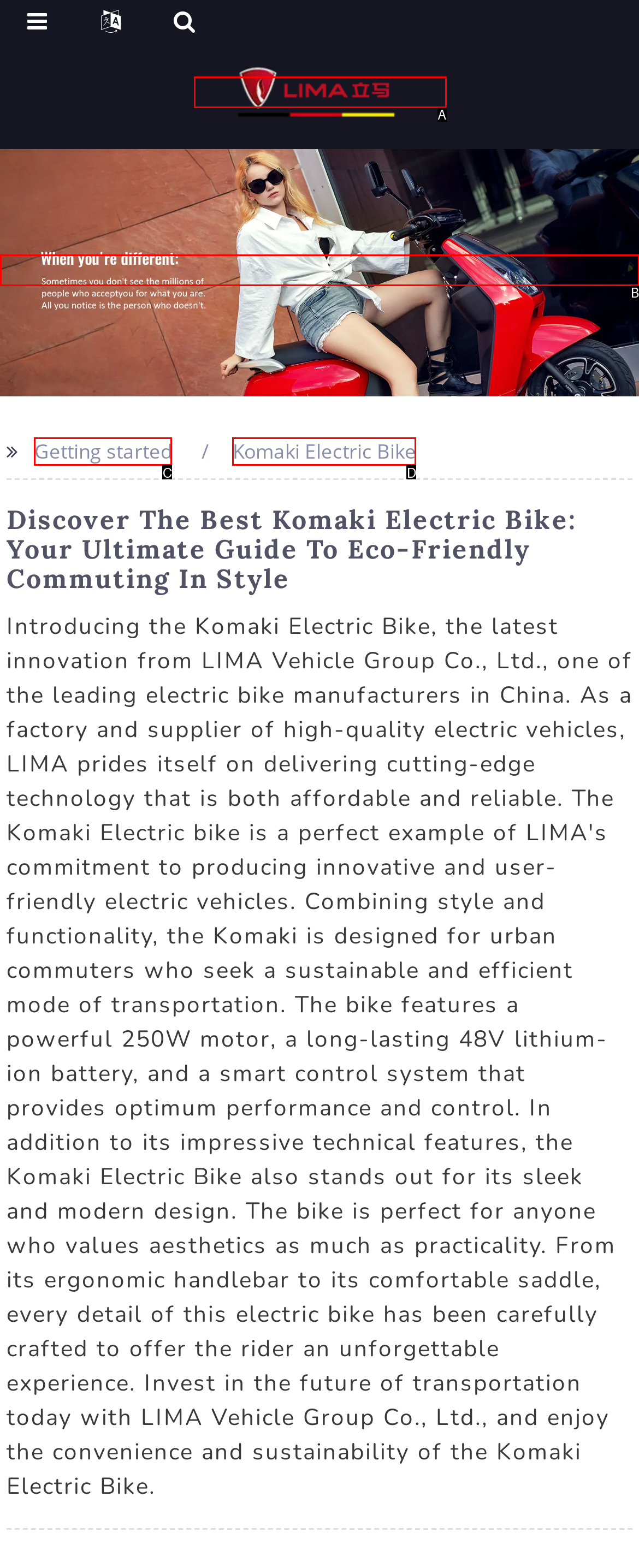Select the letter of the UI element that best matches: Getting started
Answer with the letter of the correct option directly.

C